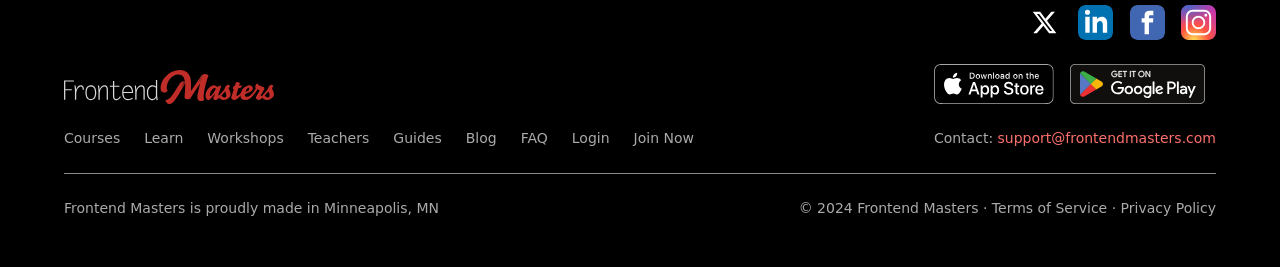Please locate the bounding box coordinates of the element that needs to be clicked to achieve the following instruction: "visit frontend masters on twitter". The coordinates should be four float numbers between 0 and 1, i.e., [left, top, right, bottom].

[0.802, 0.018, 0.829, 0.149]